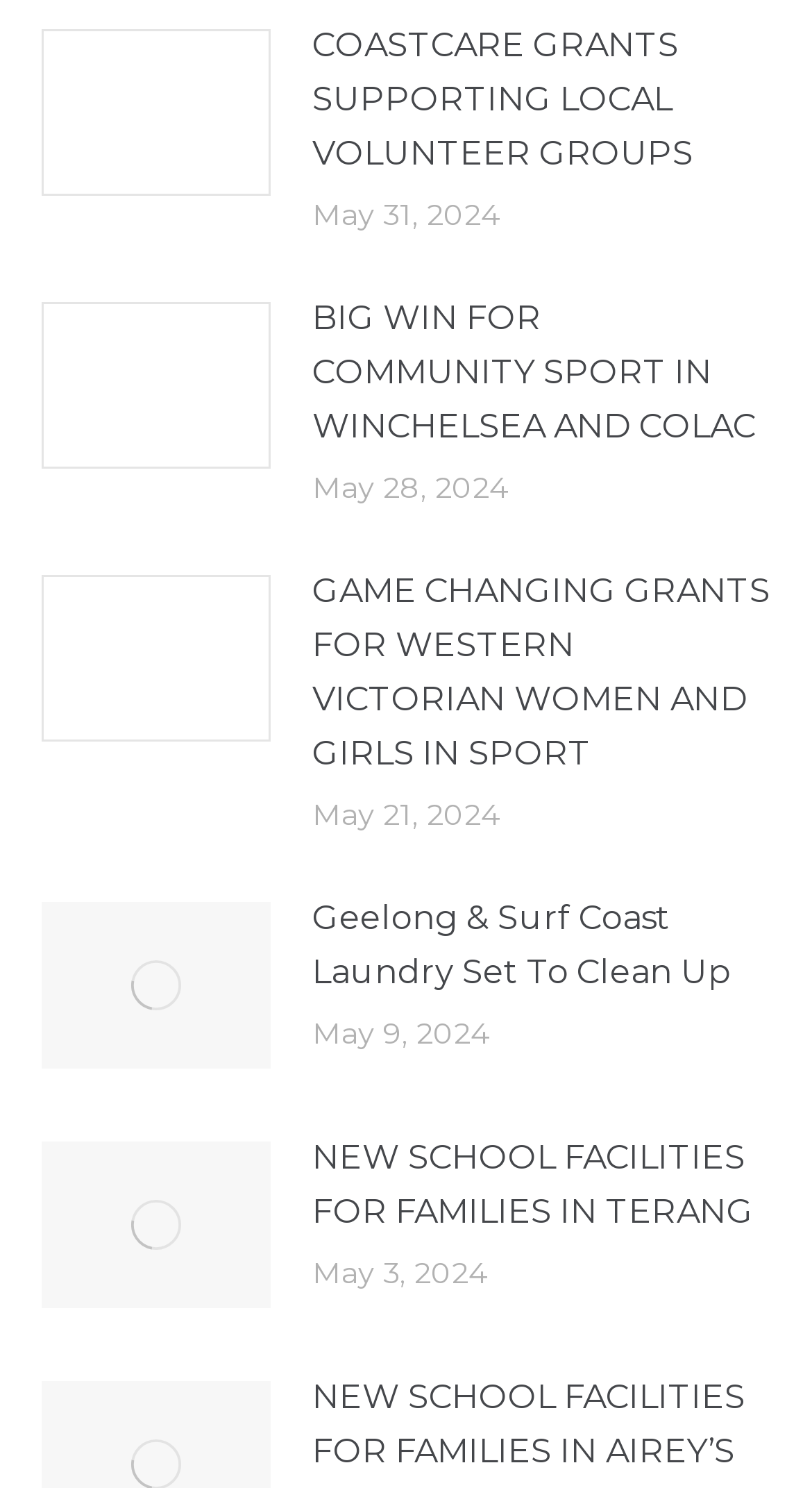Please find the bounding box coordinates of the clickable region needed to complete the following instruction: "Read article about COASTCARE GRANTS". The bounding box coordinates must consist of four float numbers between 0 and 1, i.e., [left, top, right, bottom].

[0.385, 0.013, 0.949, 0.122]